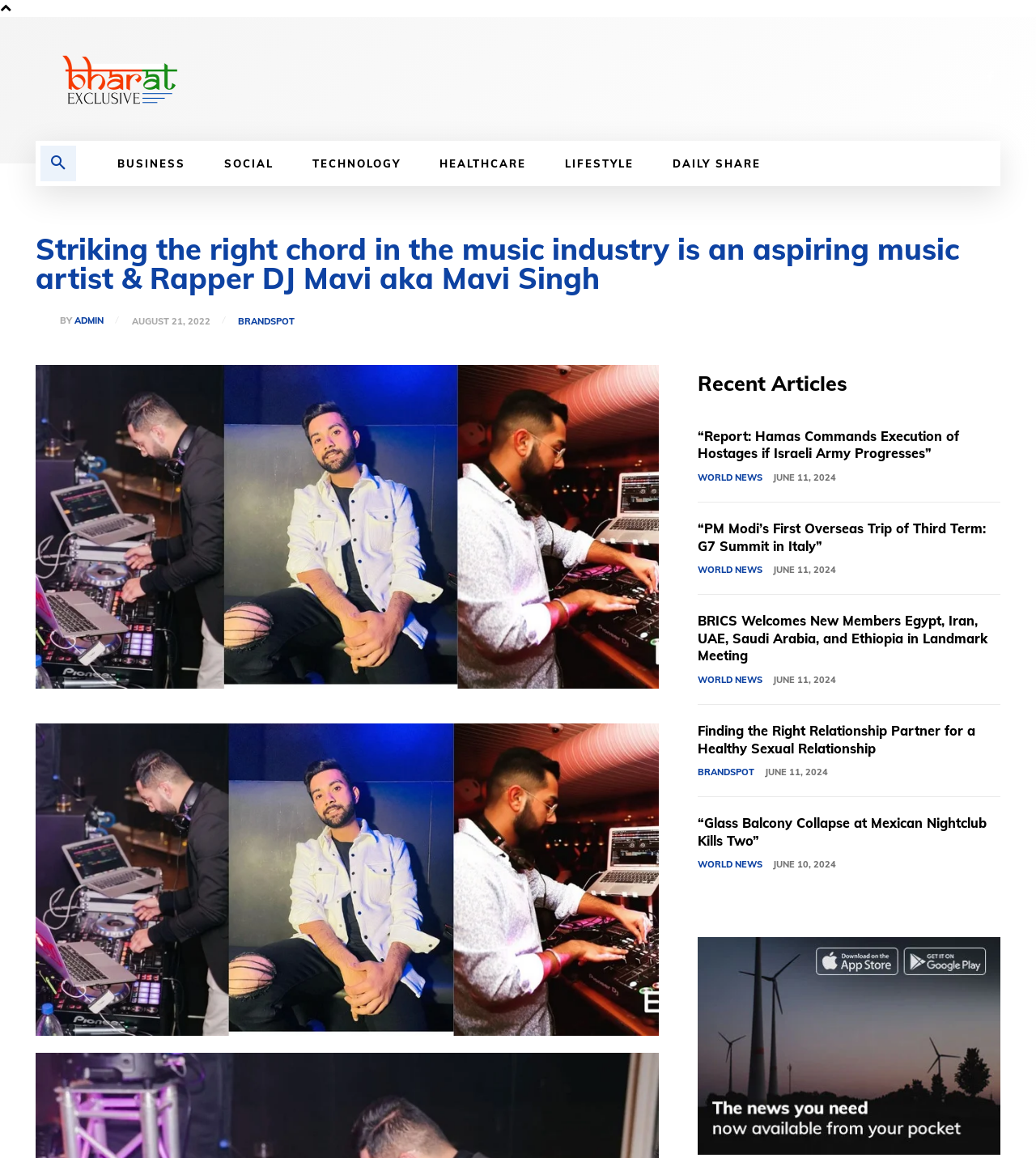Identify the bounding box coordinates of the region that should be clicked to execute the following instruction: "Click the logo".

[0.034, 0.029, 0.191, 0.107]